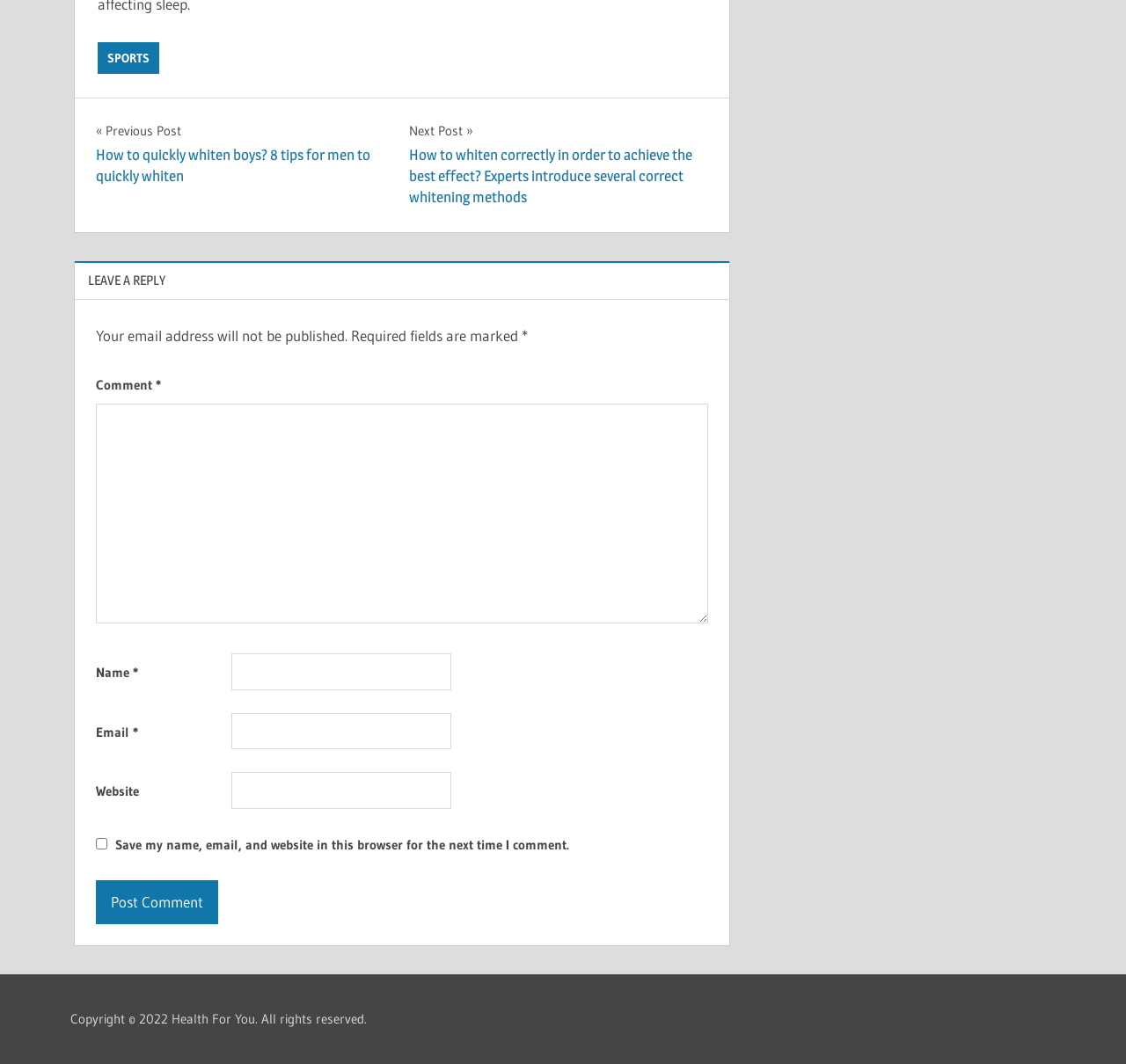Determine the bounding box coordinates of the region I should click to achieve the following instruction: "Click on the 'SPORTS' link". Ensure the bounding box coordinates are four float numbers between 0 and 1, i.e., [left, top, right, bottom].

[0.086, 0.04, 0.141, 0.069]